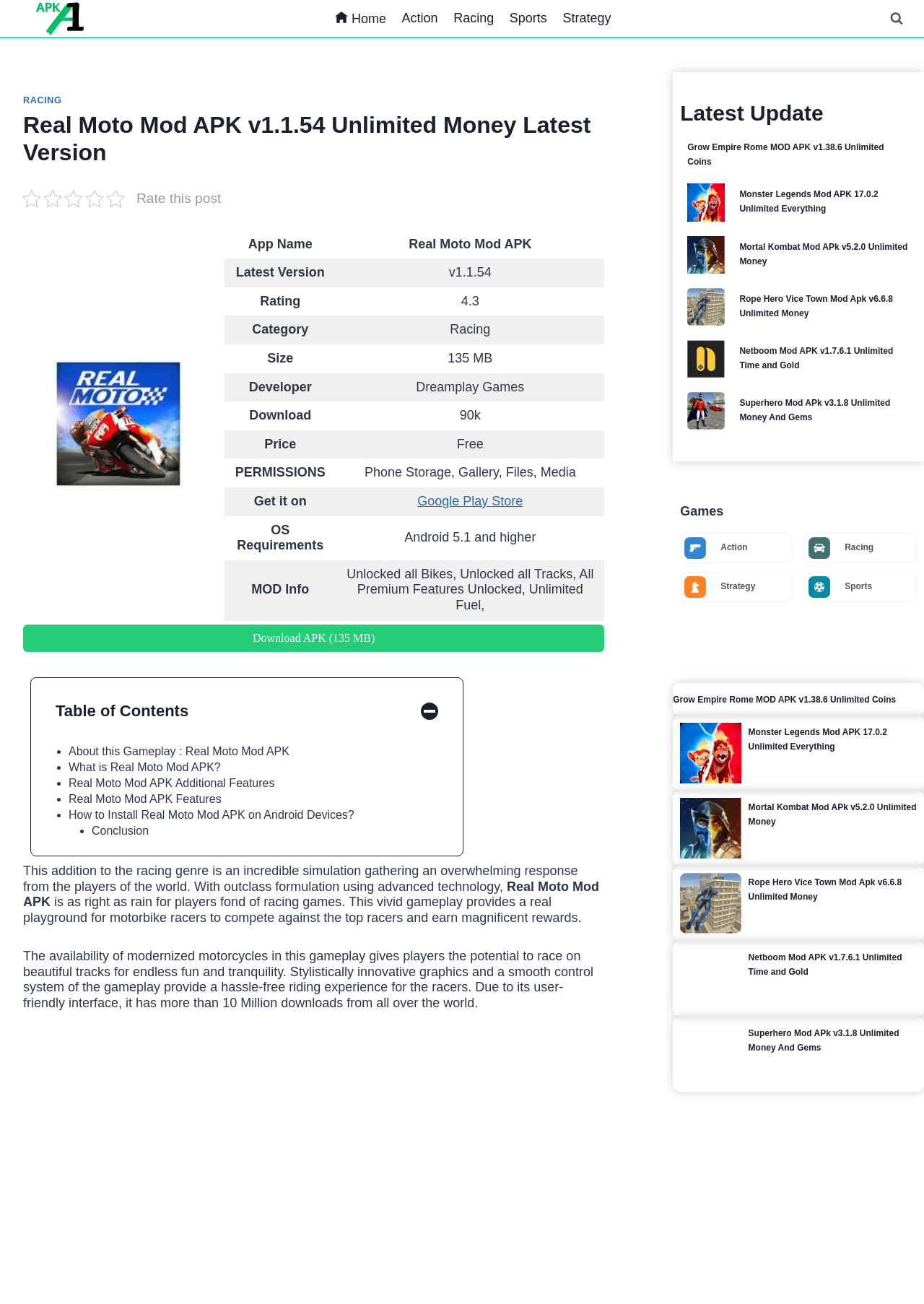Locate the bounding box coordinates of the clickable region necessary to complete the following instruction: "Download the APK file". Provide the coordinates in the format of four float numbers between 0 and 1, i.e., [left, top, right, bottom].

[0.025, 0.479, 0.654, 0.5]